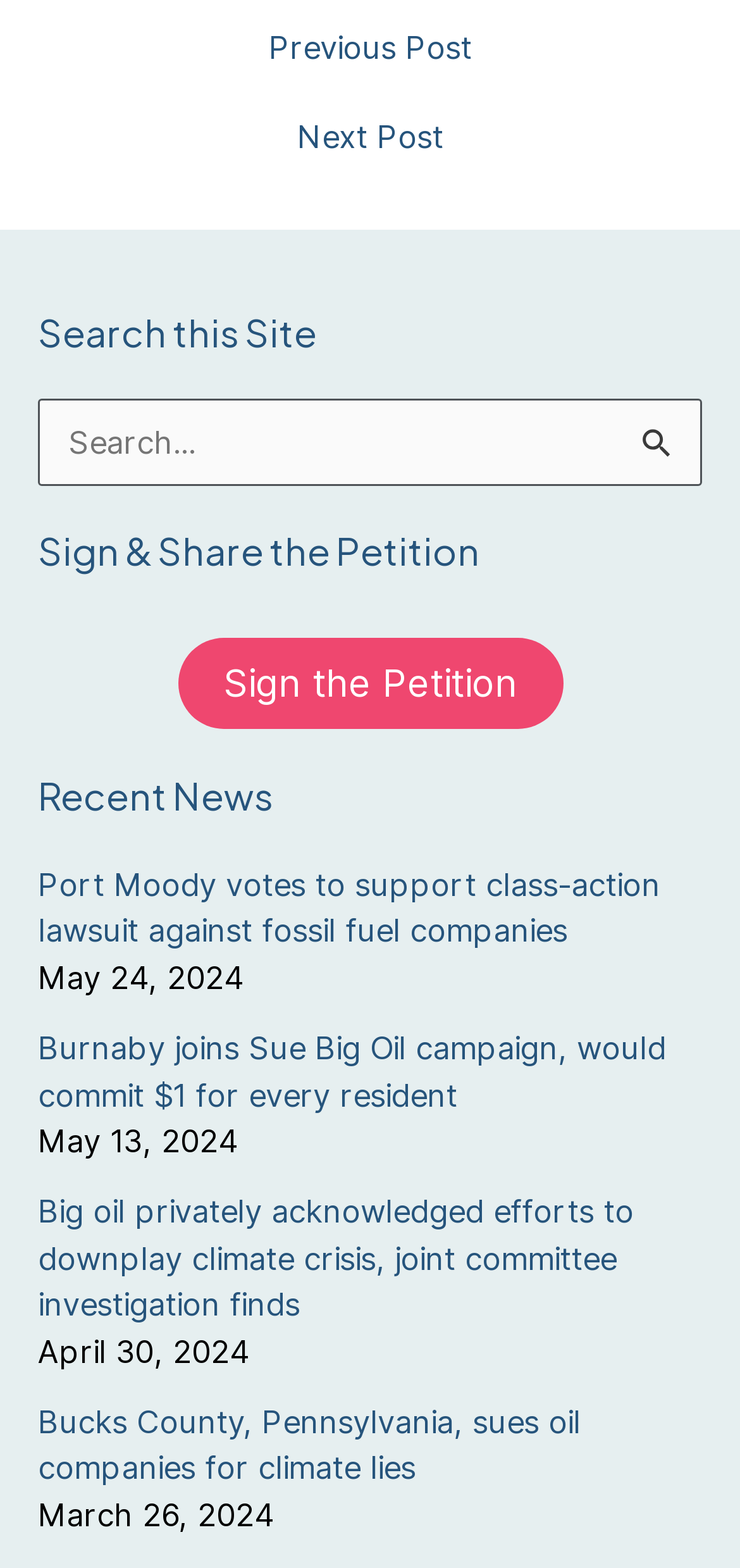Identify the bounding box coordinates for the element that needs to be clicked to fulfill this instruction: "contact via email". Provide the coordinates in the format of four float numbers between 0 and 1: [left, top, right, bottom].

None